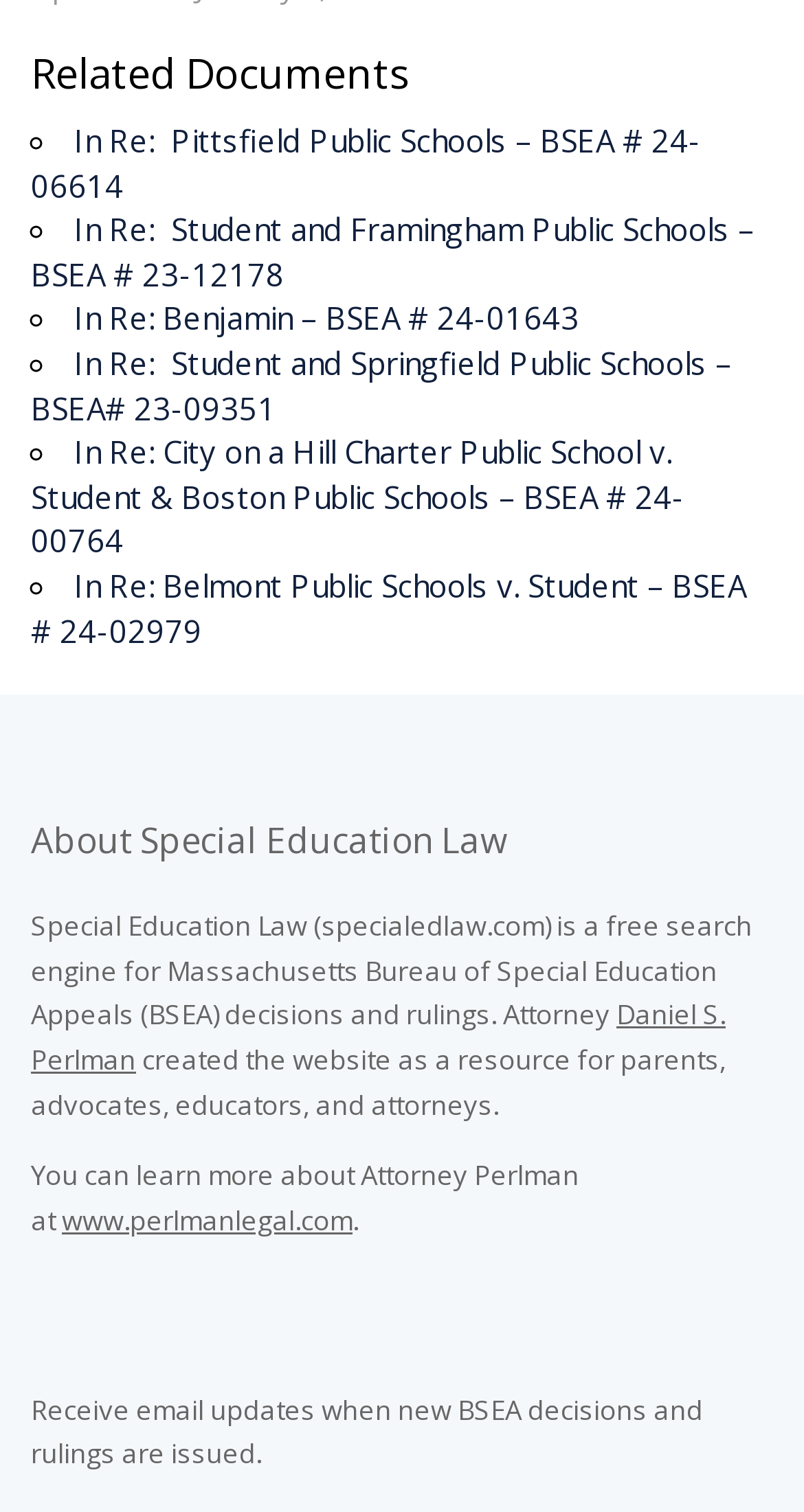Determine the bounding box coordinates of the clickable element to complete this instruction: "View related documents". Provide the coordinates in the format of four float numbers between 0 and 1, [left, top, right, bottom].

[0.038, 0.033, 0.962, 0.064]